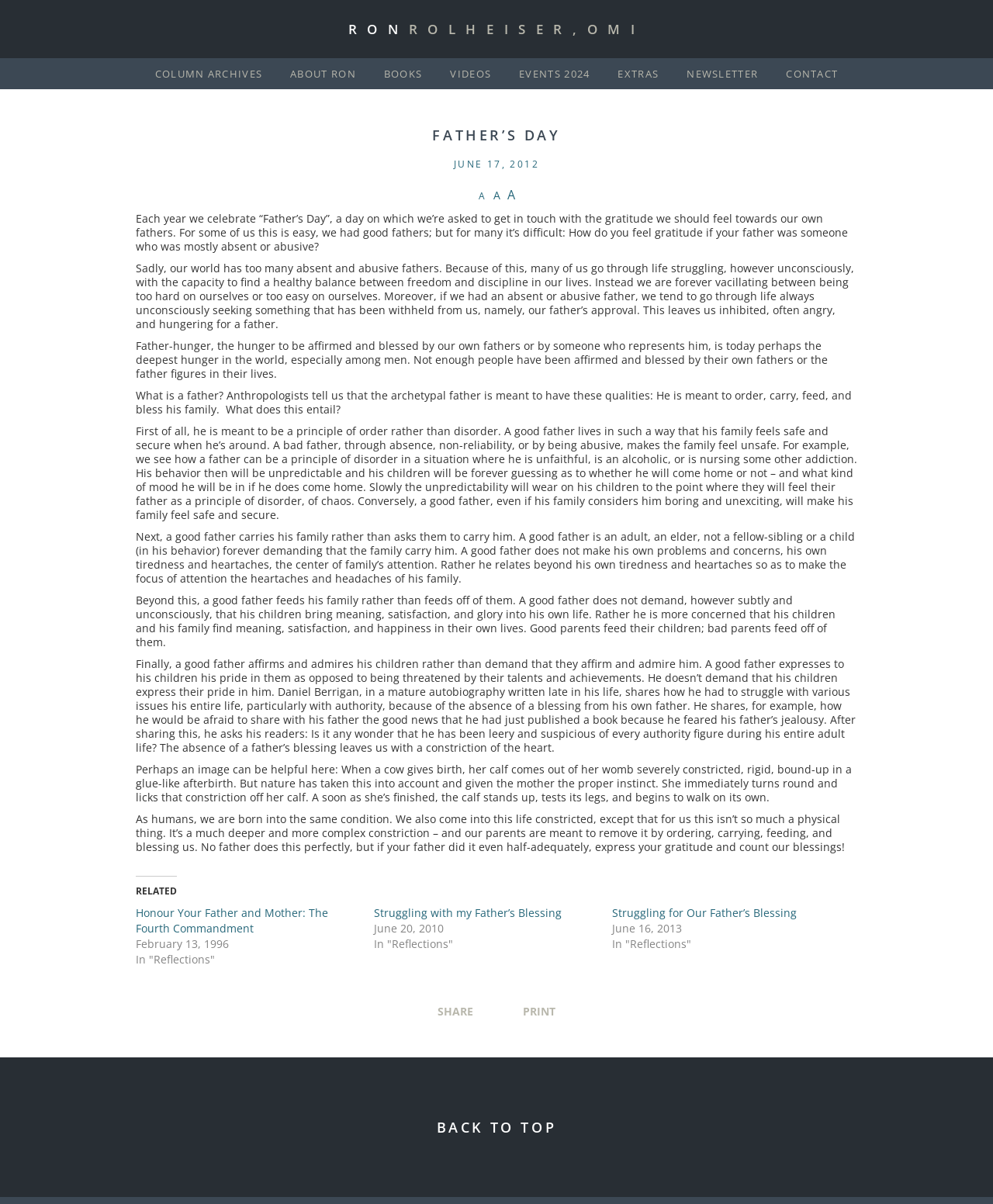Predict the bounding box coordinates of the area that should be clicked to accomplish the following instruction: "Share the article". The bounding box coordinates should consist of four float numbers between 0 and 1, i.e., [left, top, right, bottom].

[0.441, 0.834, 0.477, 0.846]